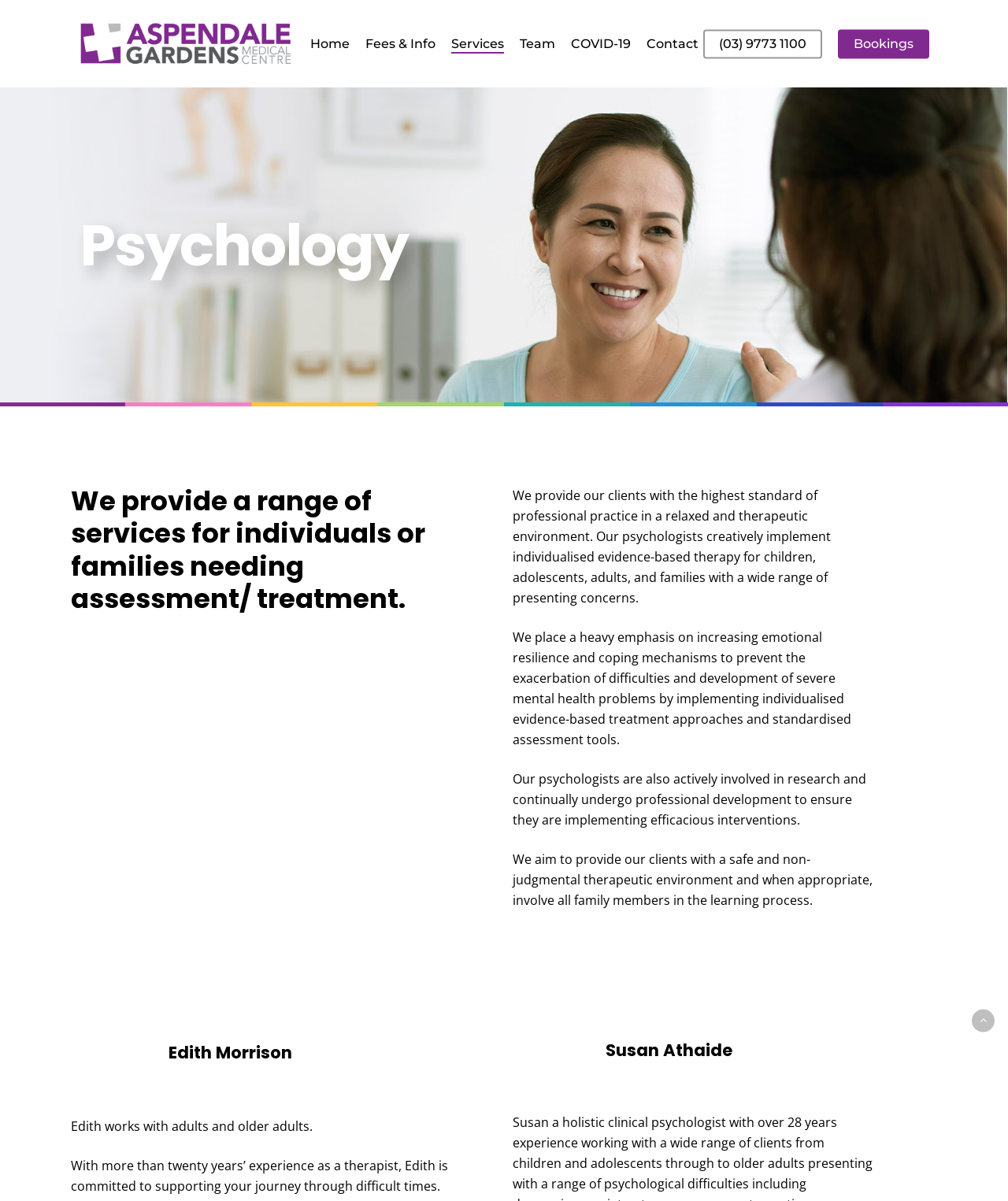Please identify the bounding box coordinates of the element I need to click to follow this instruction: "Contact the centre".

[0.641, 0.03, 0.693, 0.043]